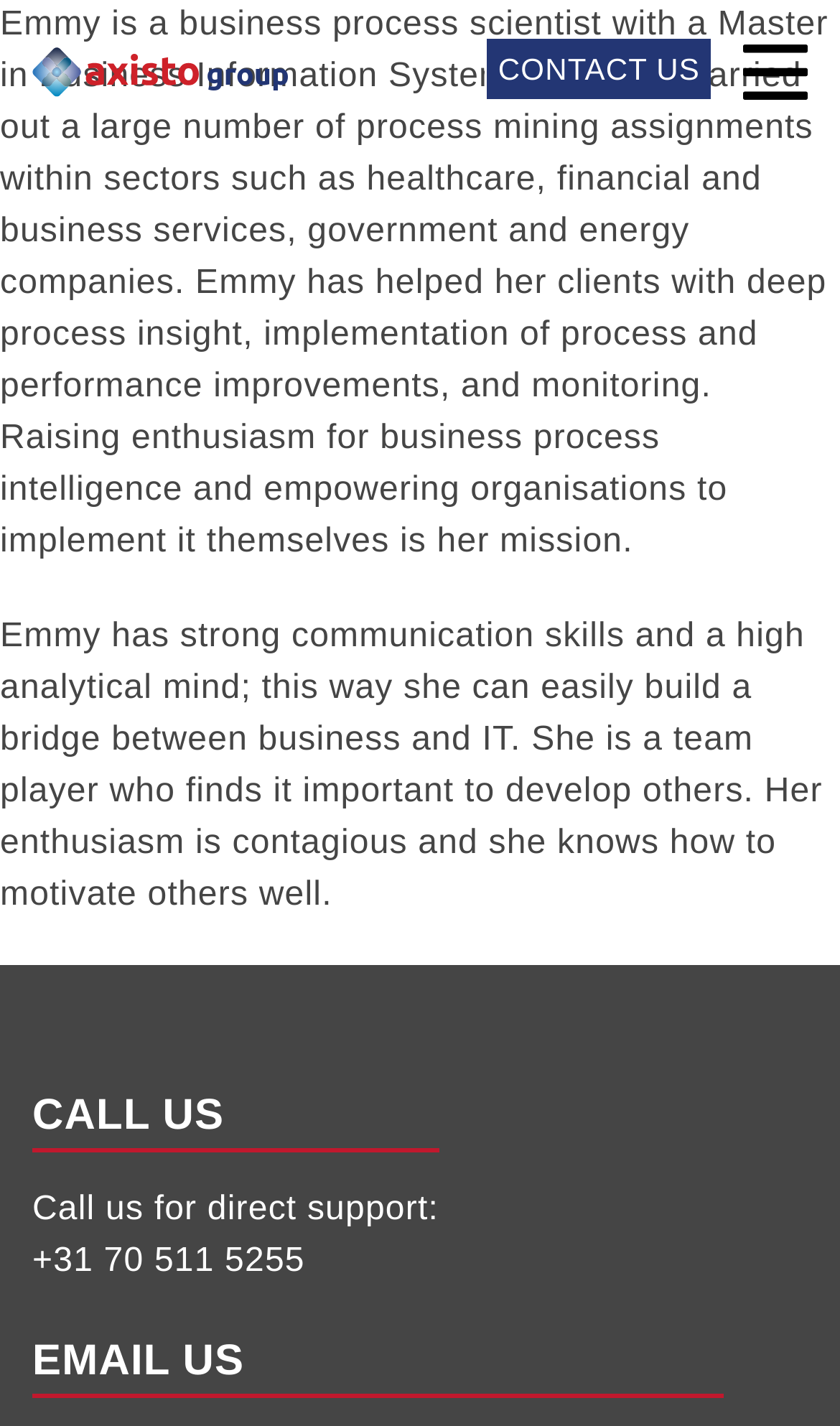What is the phone number for direct support?
Answer the question with a single word or phrase, referring to the image.

+31 70 511 5255